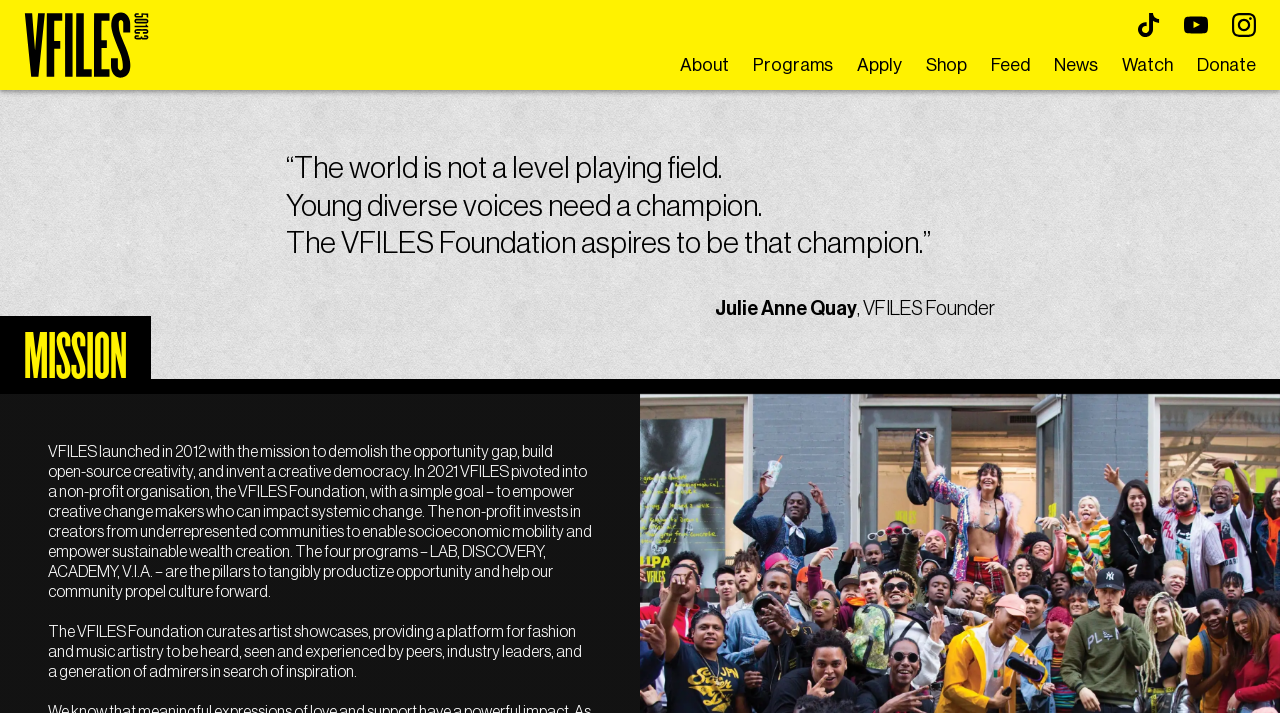Please give the bounding box coordinates of the area that should be clicked to fulfill the following instruction: "read the mission". The coordinates should be in the format of four float numbers from 0 to 1, i.e., [left, top, right, bottom].

[0.019, 0.462, 0.099, 0.543]